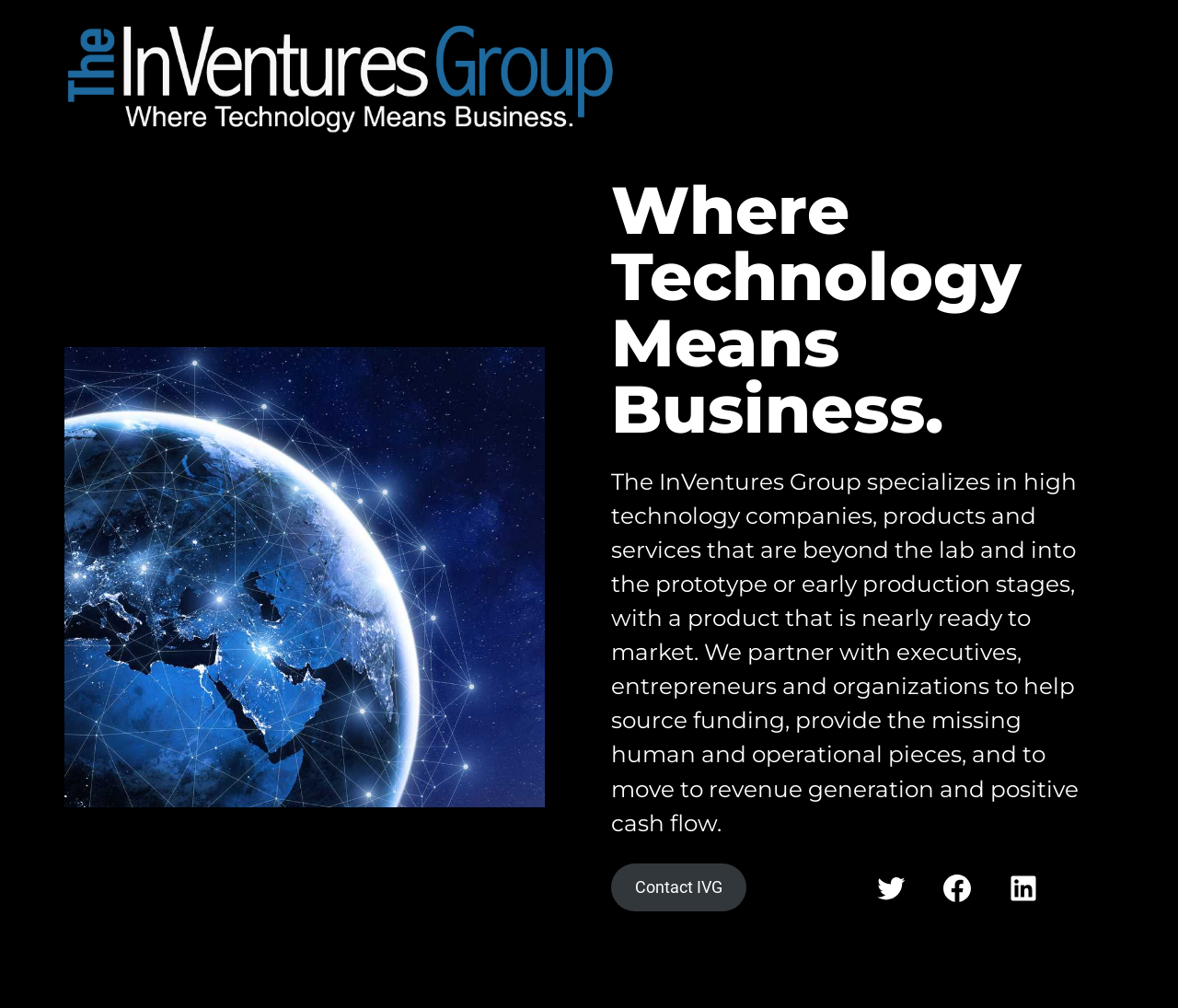Determine the primary headline of the webpage.

Where Technology Means Business.